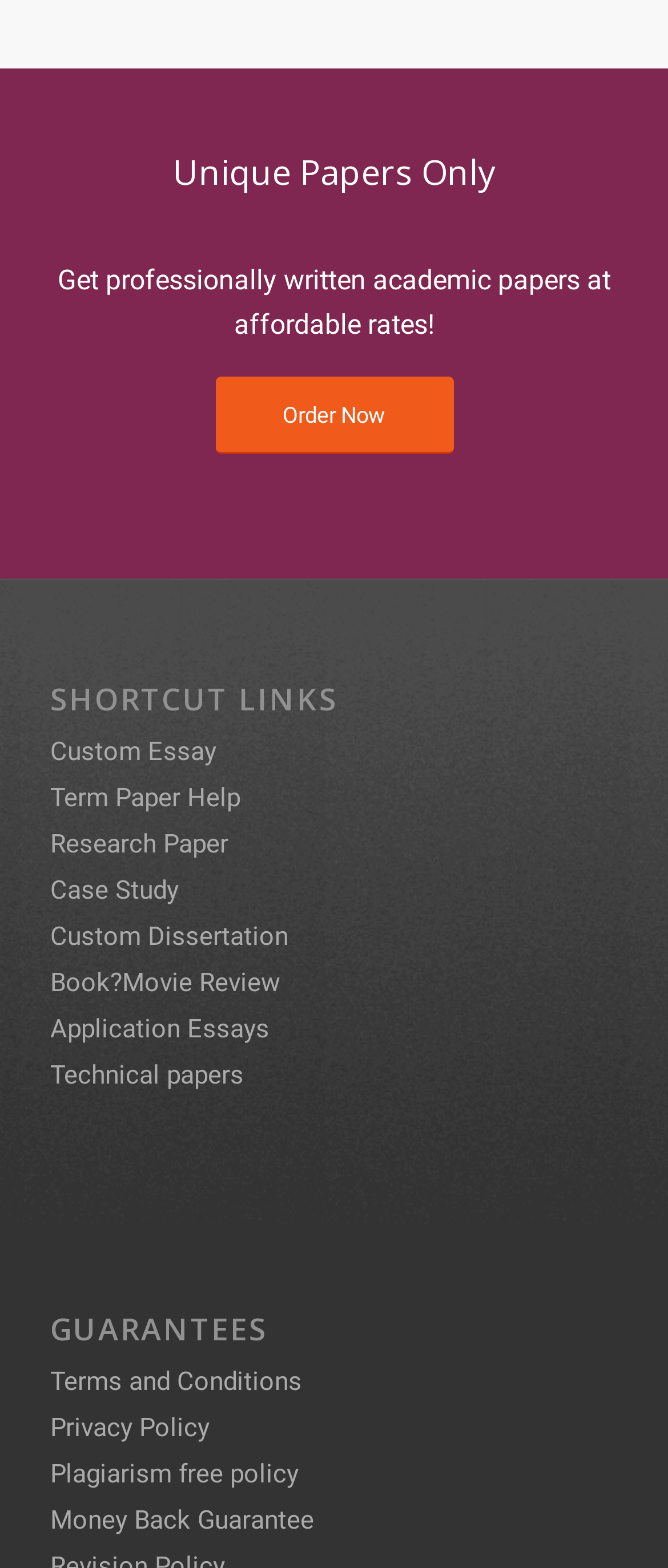How many types of papers can be ordered?
Give a comprehensive and detailed explanation for the question.

By examining the links under the 'SHORTCUT LINKS' heading, I can see that there are 8 types of papers that can be ordered, including Custom Essay, Term Paper Help, Research Paper, Case Study, Custom Dissertation, Book/Movie Review, Application Essays, and Technical papers.